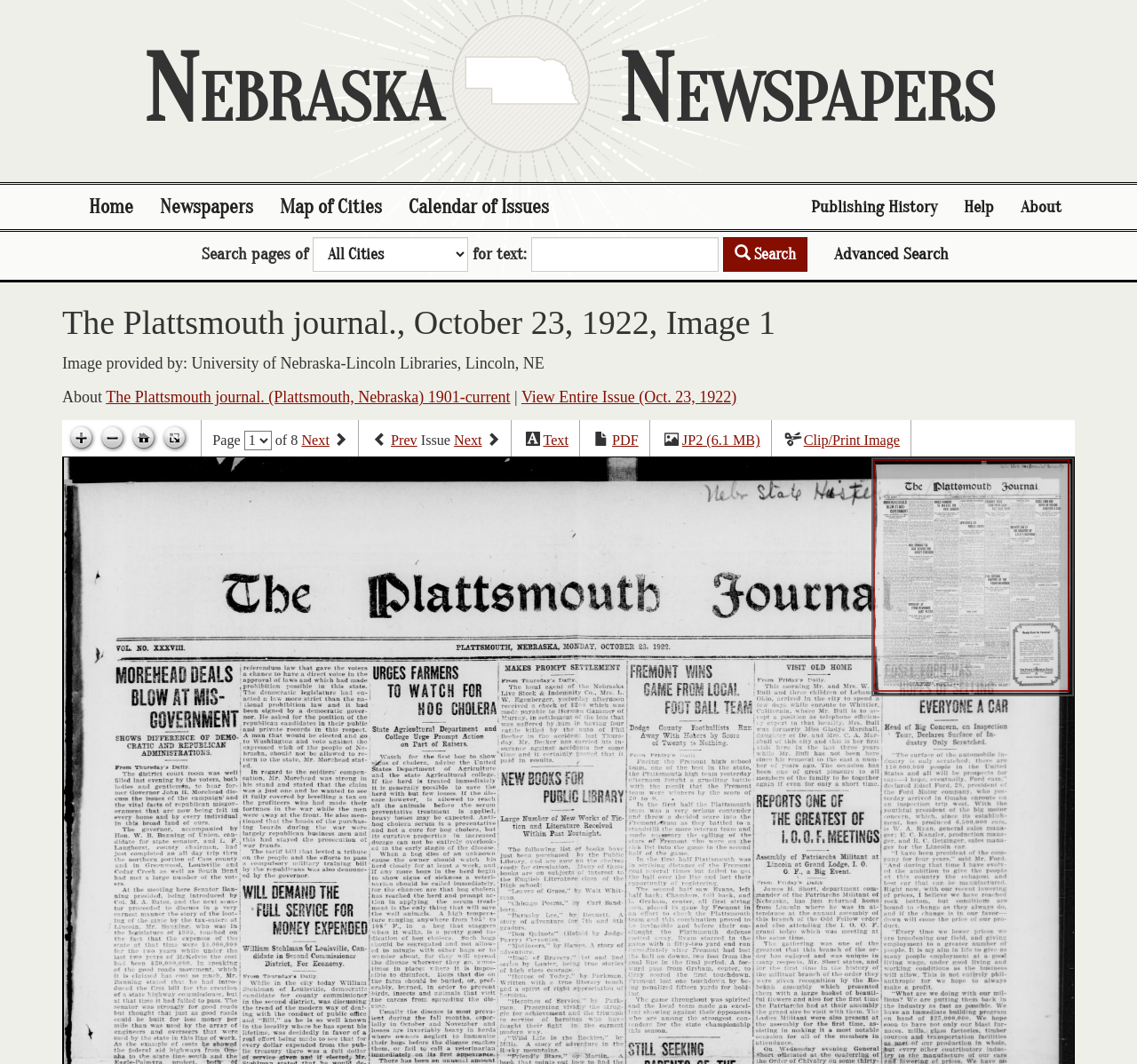Reply to the question with a single word or phrase:
What is the name of the library that provided the image?

University of Nebraska-Lincoln Libraries